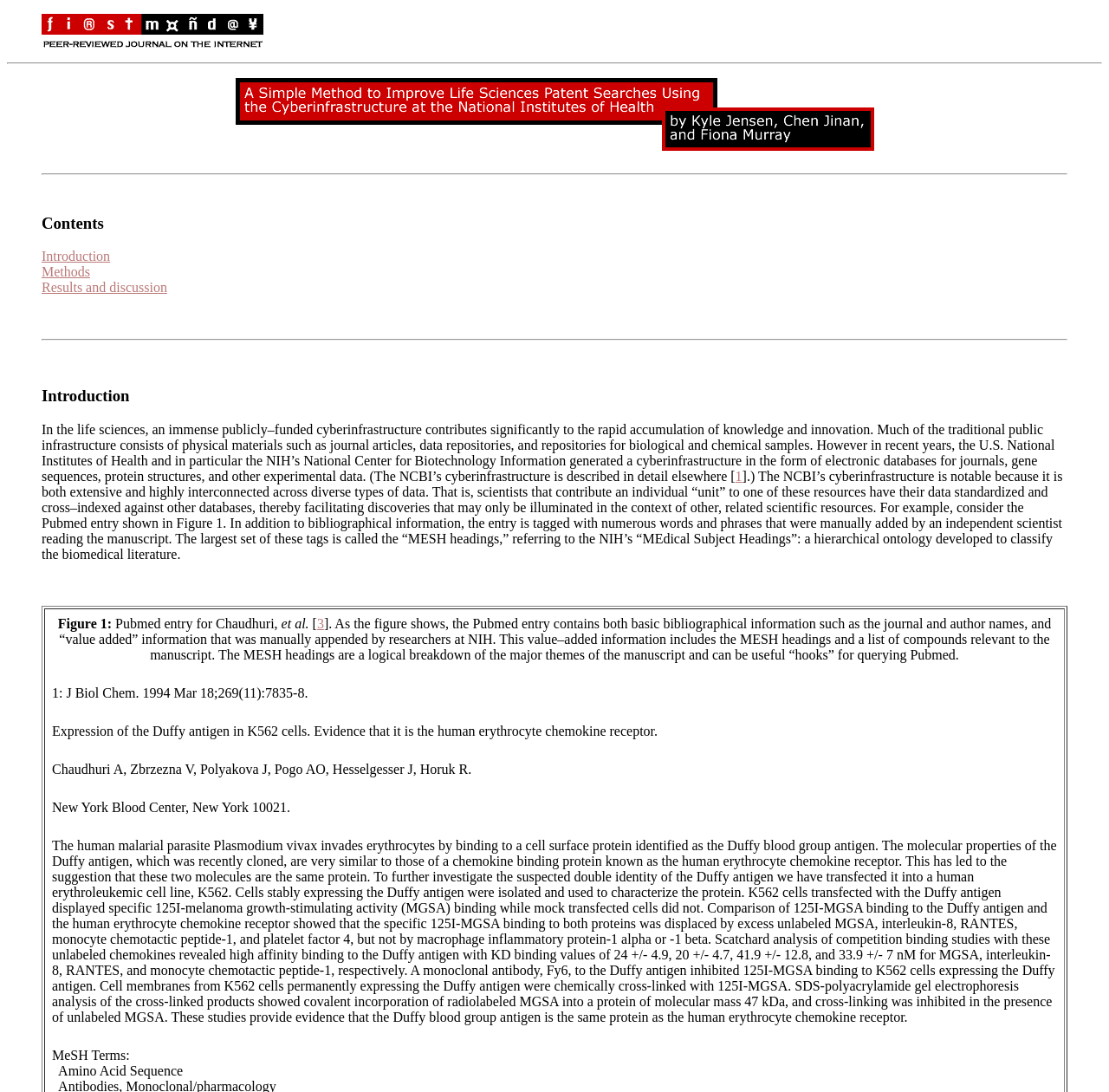What is the name of the database mentioned in the webpage?
Kindly give a detailed and elaborate answer to the question.

The webpage mentions Pubmed as a database that contains bibliographical information and 'value-added' information that was manually appended by researchers at NIH, as shown in Figure 1.